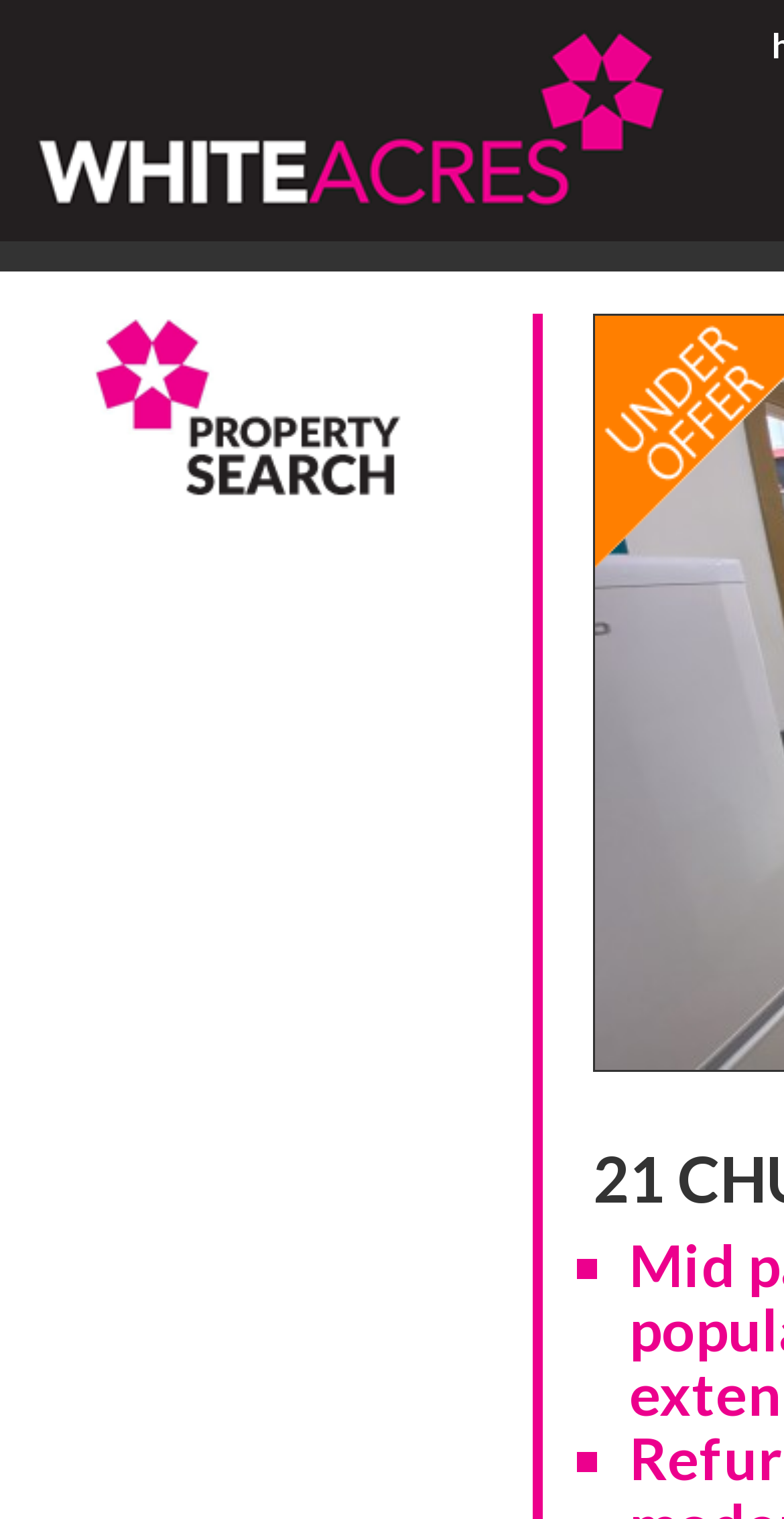Provide the bounding box coordinates of the HTML element this sentence describes: "alt="Commercial Property Lancashire"". The bounding box coordinates consist of four float numbers between 0 and 1, i.e., [left, top, right, bottom].

[0.026, 0.119, 0.862, 0.148]